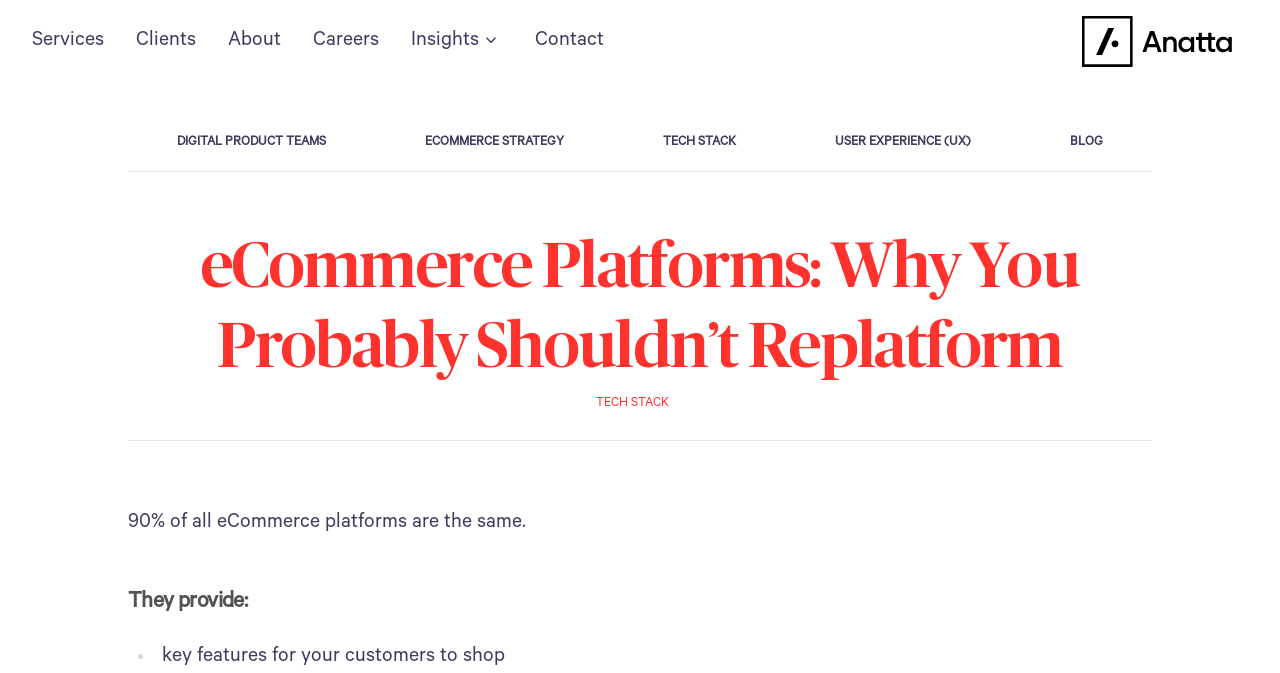Given the description: "Blog", determine the bounding box coordinates of the UI element. The coordinates should be formatted as four float numbers between 0 and 1, [left, top, right, bottom].

[0.823, 0.178, 0.874, 0.247]